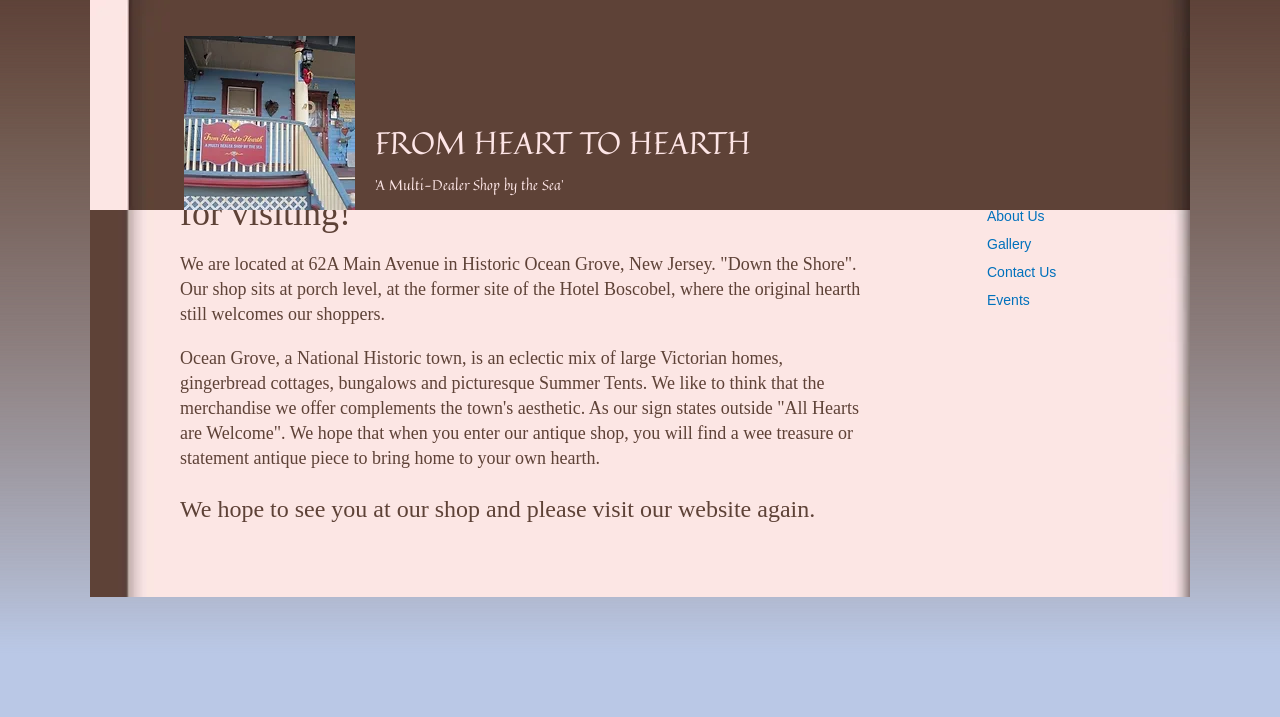Create a detailed narrative describing the layout and content of the webpage.

The webpage is titled "Home" and appears to be the main page of an antique shop called "From Heart to Hearth" located in Ocean Grove, New Jersey. 

At the top of the page, there is a large heading that reads "FROM HEART TO HEARTH". Below this heading, there is a main section that takes up most of the page. 

In this main section, there is a welcome message in a heading that says "Welcome to From Heart to Hearth & Thanks for visiting!". Below this, there are two paragraphs of text that describe the shop's location and the town of Ocean Grove. The first paragraph explains that the shop is situated at 62A Main Avenue in Historic Ocean Grove, and provides some details about the shop's history. The second paragraph describes the town of Ocean Grove, its architecture, and how the shop's merchandise complements the town's aesthetic.

Further down, there is another heading that says "We hope to see you at our shop and please visit our website again." 

To the right of the main section, there is a navigation menu labeled "Site" that contains five links: "Home", "About Us", "Gallery", "Contact Us", and "Events". These links are stacked vertically, with "Home" at the top and "Events" at the bottom.